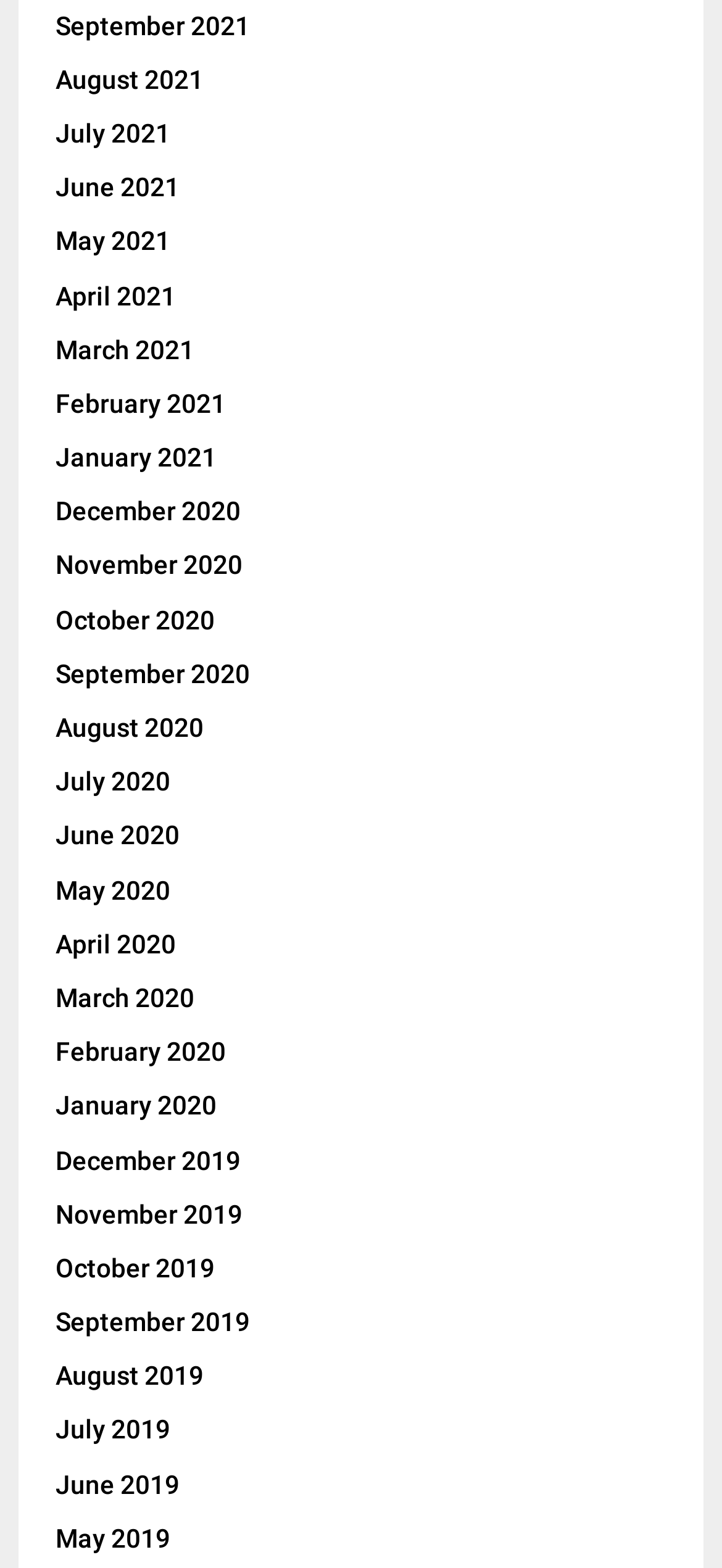Answer the question below in one word or phrase:
What is the earliest month listed?

December 2019